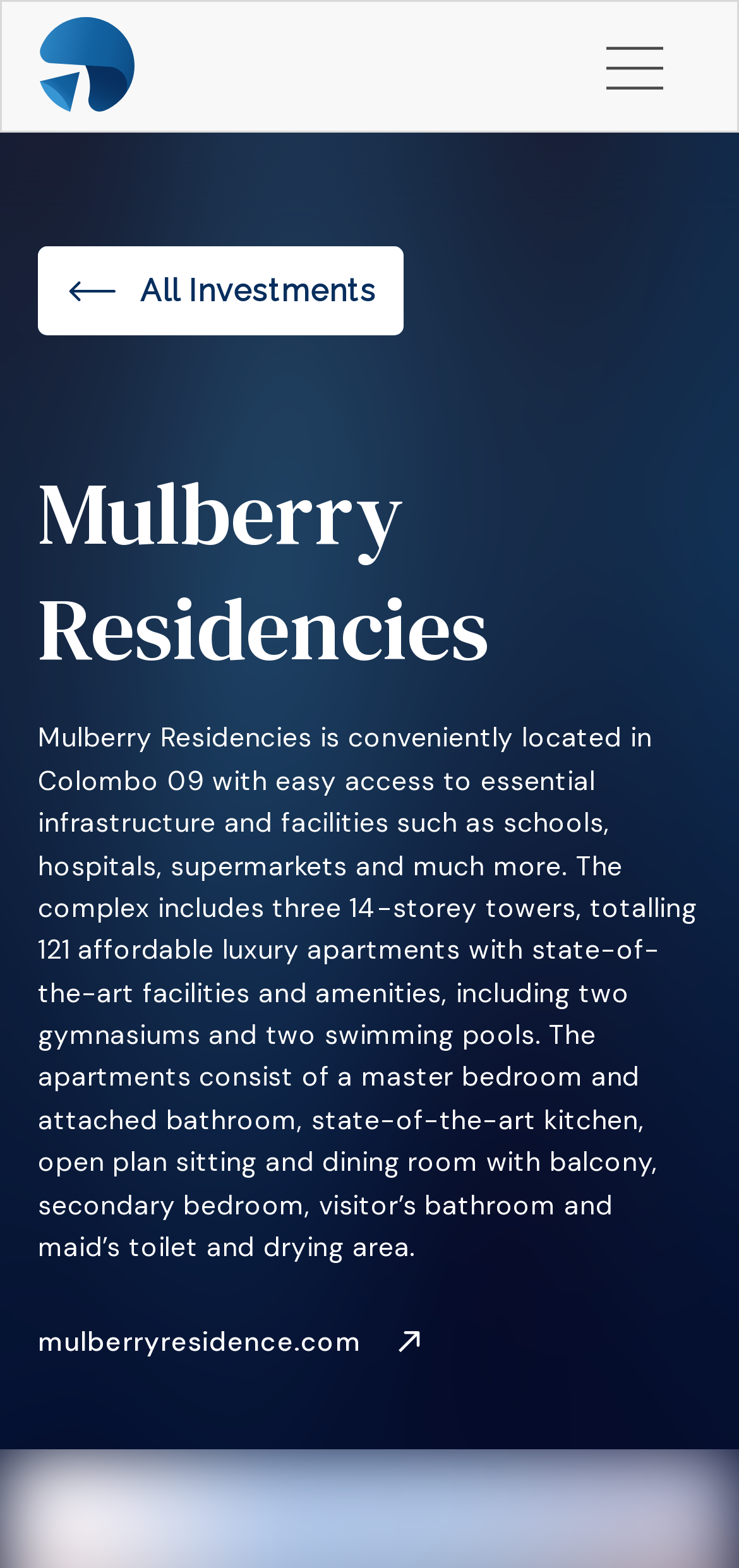How many swimming pools are available in the complex?
Kindly offer a detailed explanation using the data available in the image.

The webpage mentions that the complex includes state-of-the-art facilities and amenities, including two swimming pools, which is mentioned in the description of Mulberry Residencies.